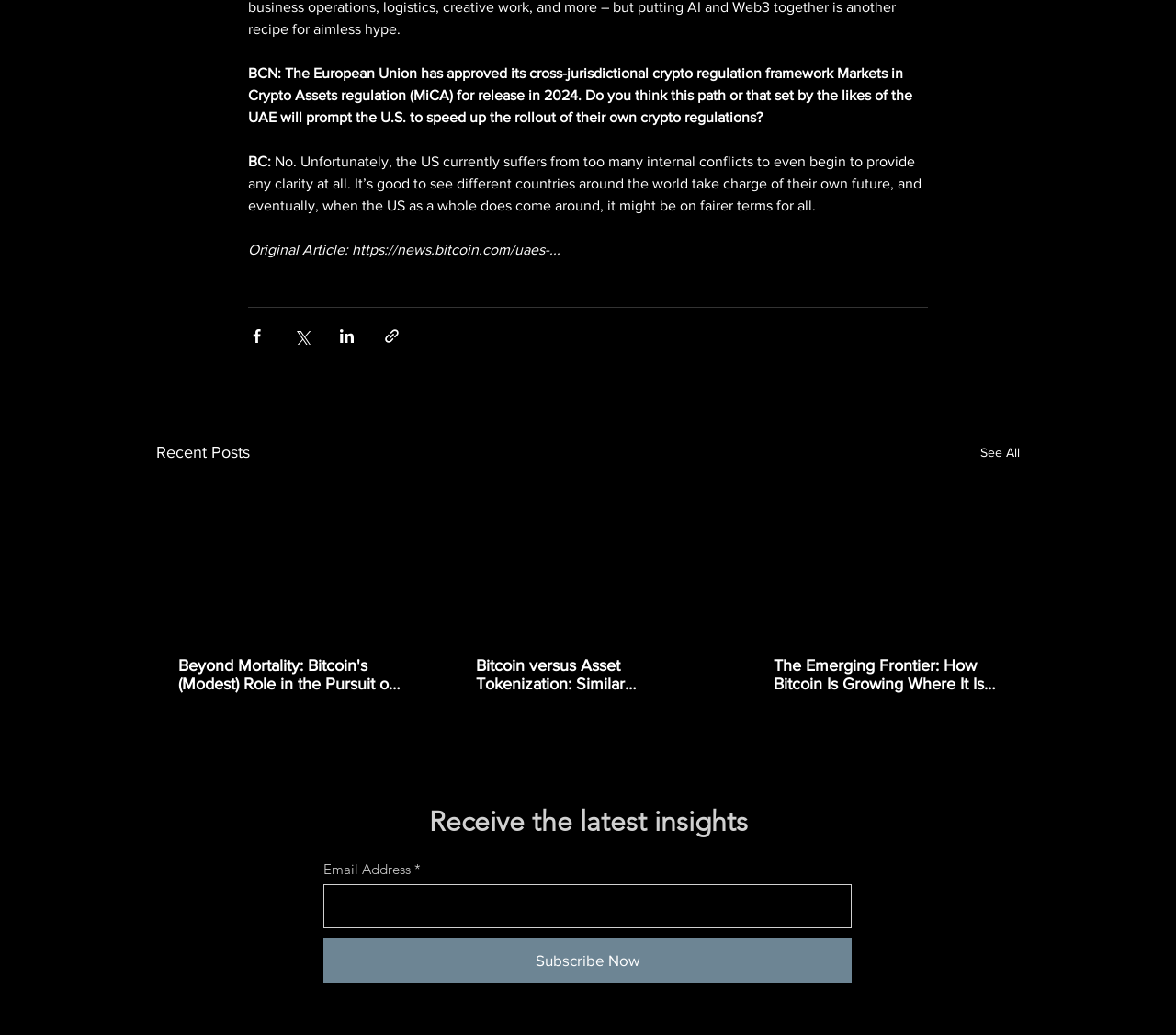What is the topic of the first article?
Based on the image, please offer an in-depth response to the question.

The first article is about the European Union's approval of the Markets in Crypto Assets regulation (MiCA) for release in 2024, and its potential impact on the US crypto regulations.